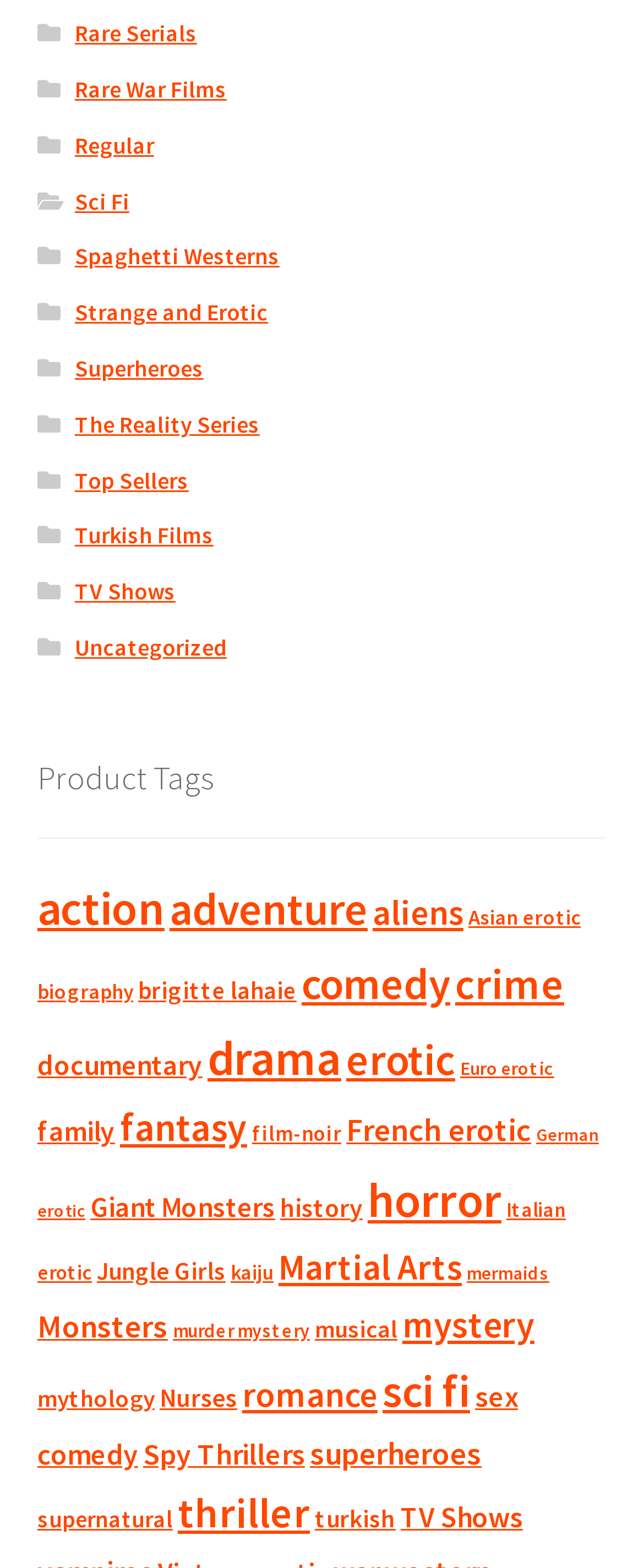Locate the bounding box of the UI element with the following description: "Rare War Films".

[0.116, 0.047, 0.352, 0.066]